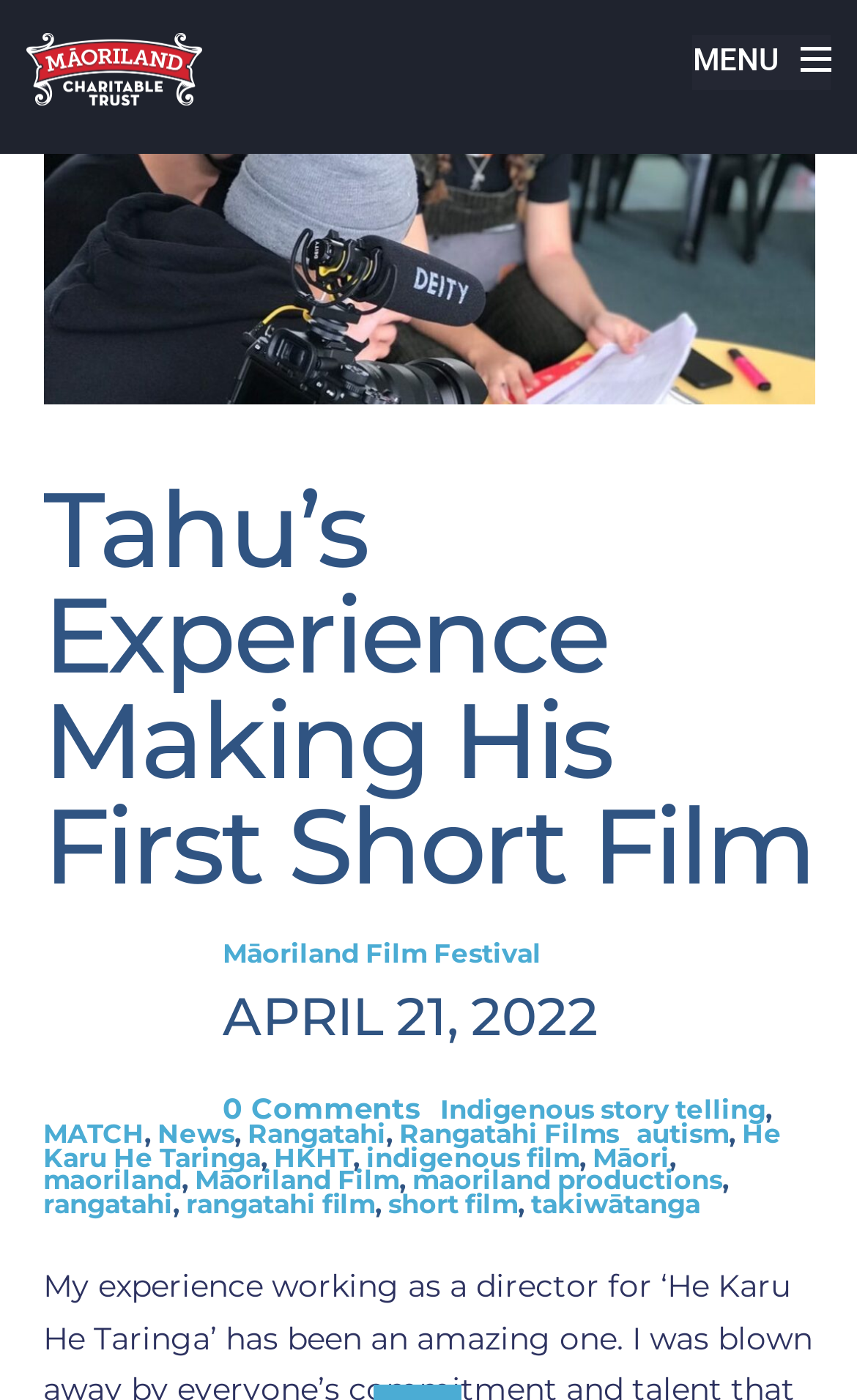Please find and report the bounding box coordinates of the element to click in order to perform the following action: "Click on Māoriland Charitable Trust". The coordinates should be expressed as four float numbers between 0 and 1, in the format [left, top, right, bottom].

[0.03, 0.032, 0.235, 0.087]